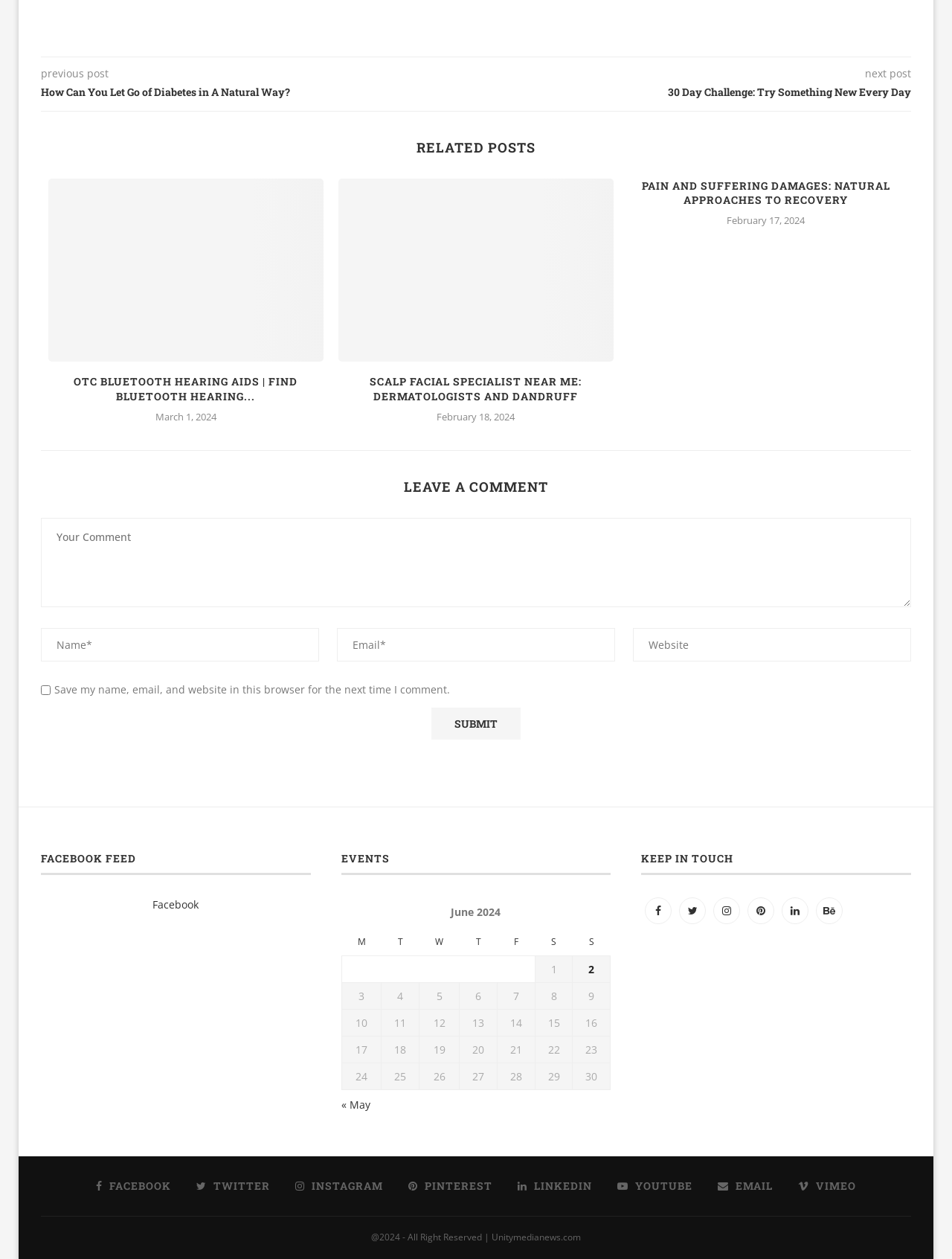Please give the bounding box coordinates of the area that should be clicked to fulfill the following instruction: "Submit a comment". The coordinates should be in the format of four float numbers from 0 to 1, i.e., [left, top, right, bottom].

[0.453, 0.562, 0.547, 0.588]